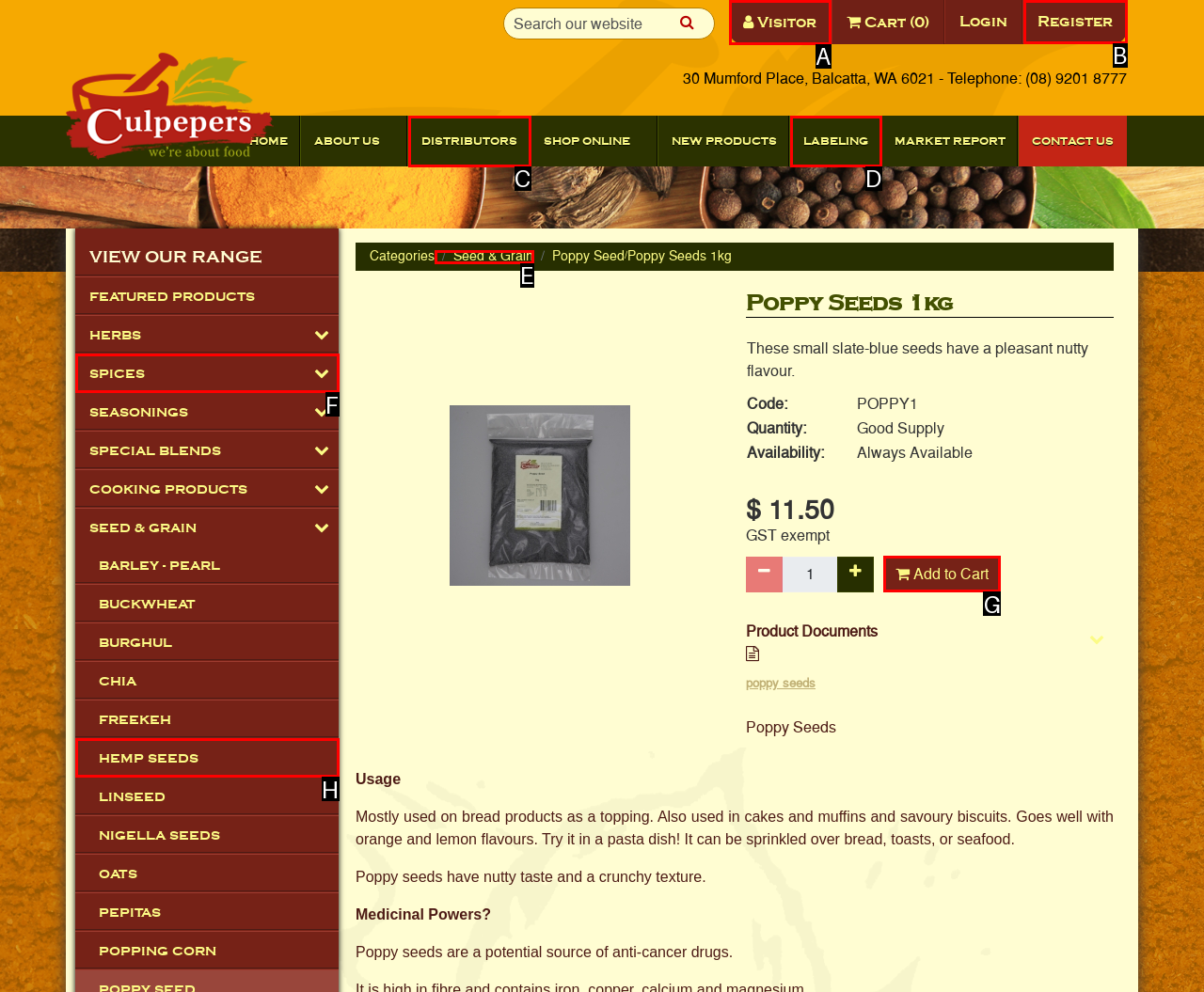Select the HTML element that needs to be clicked to carry out the task: Add Poppy Seeds 1kg to cart
Provide the letter of the correct option.

G